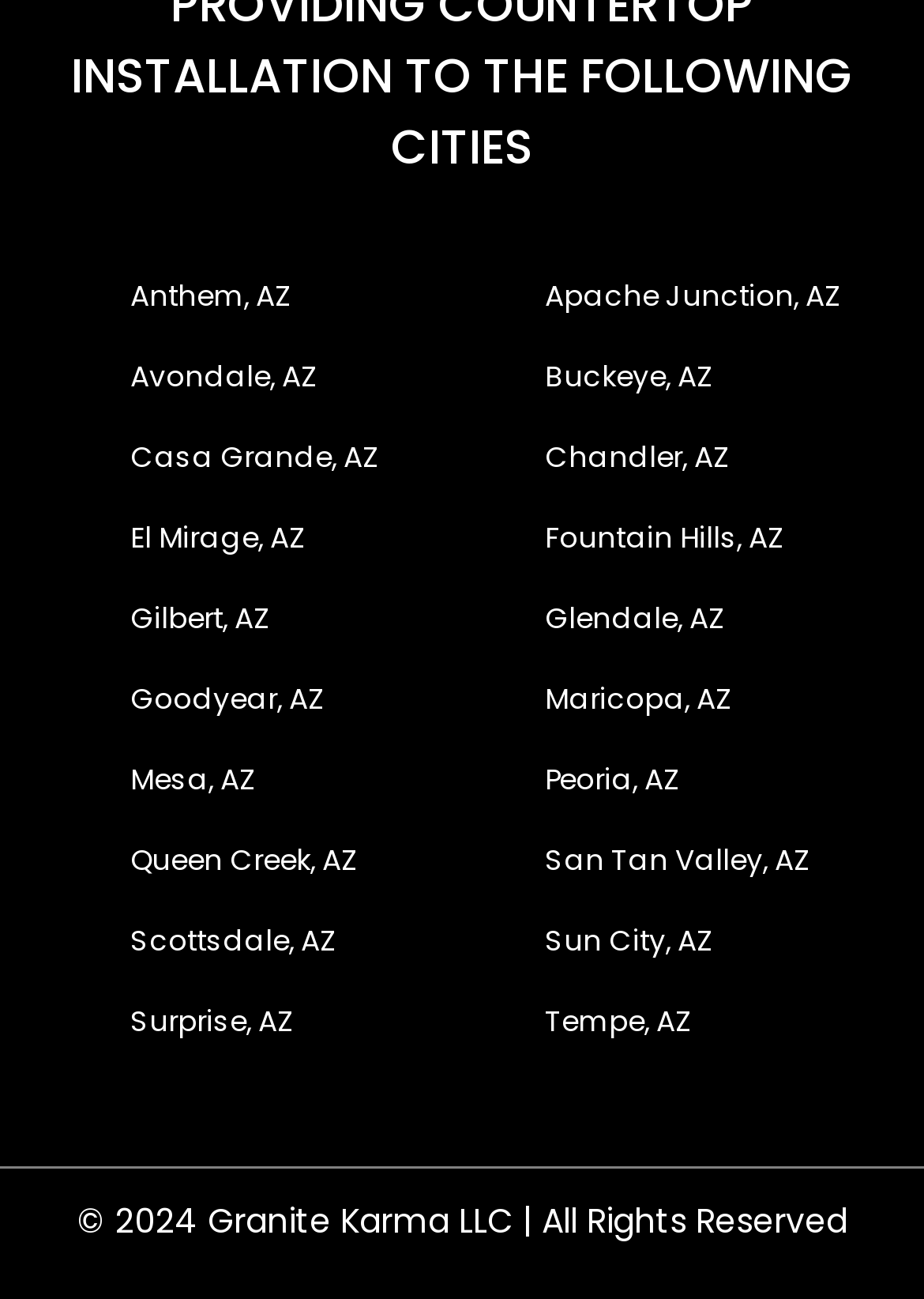Identify the coordinates of the bounding box for the element that must be clicked to accomplish the instruction: "email the photographer".

None